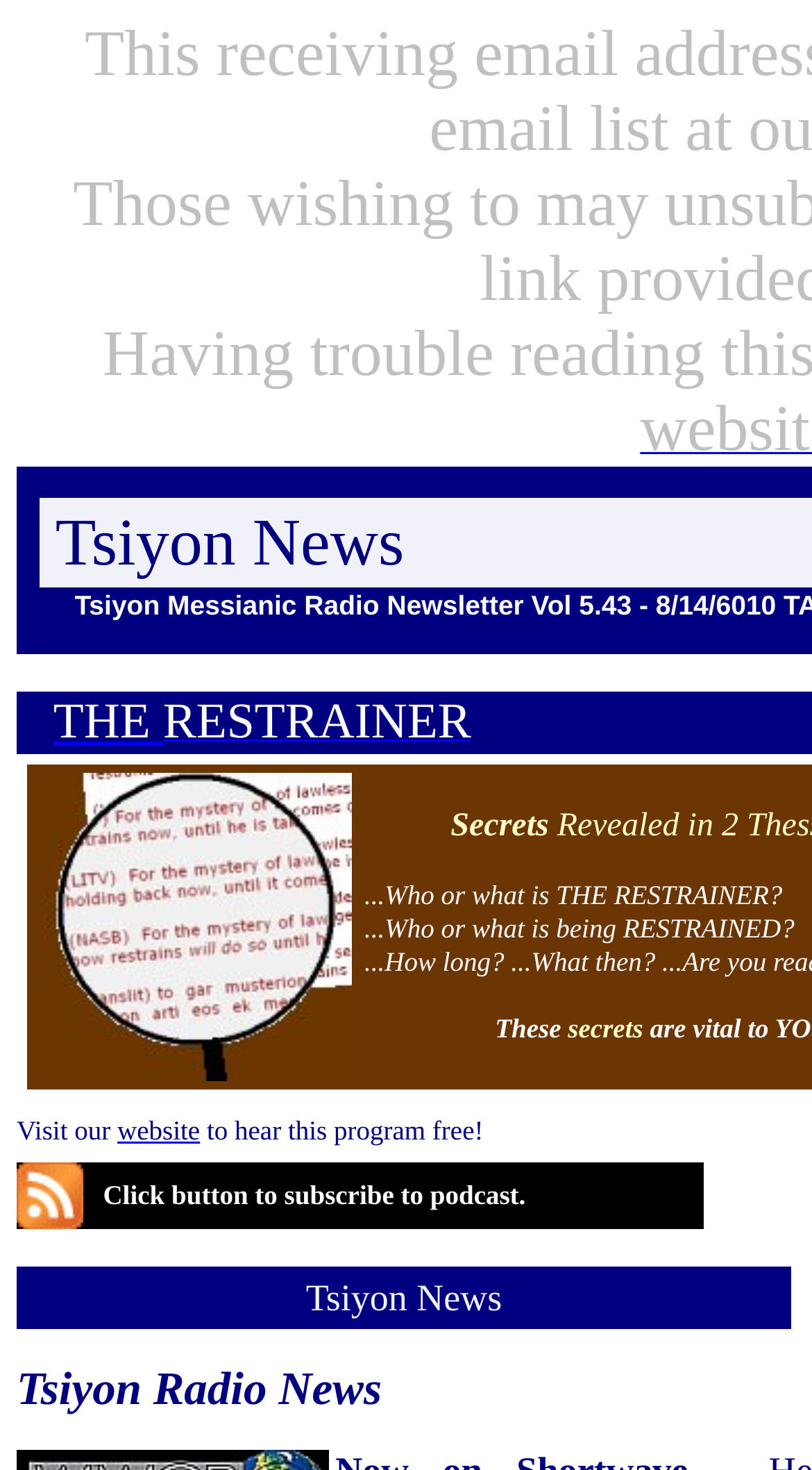What is the name of the radio podcast?
Using the image, provide a concise answer in one word or a short phrase.

Tsiyon Radio Podcast Feed